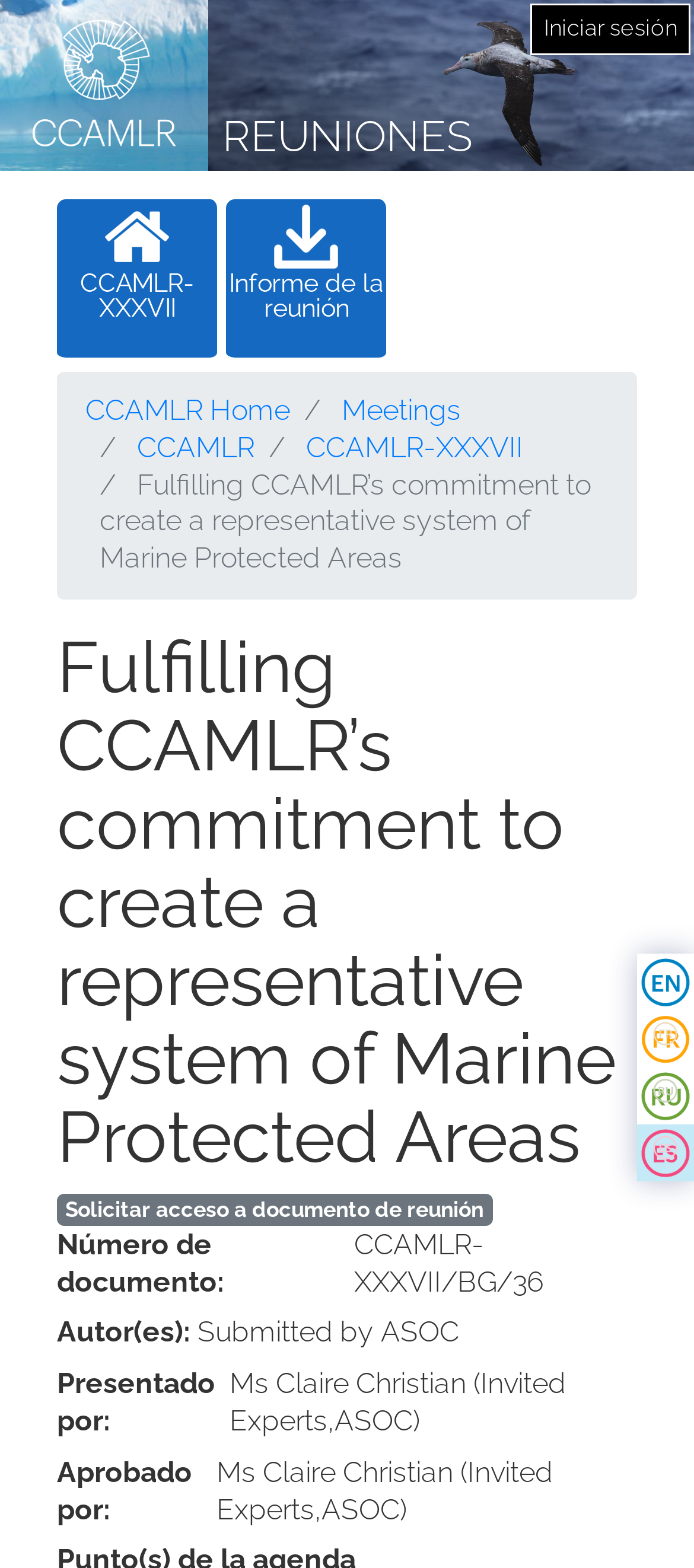What is the document number?
Please provide a detailed and thorough answer to the question.

I found the answer by looking at the section below the heading, where it says 'Número de documento: CCAMLR-XXXVII/BG/36'. This suggests that the document number is CCAMLR-XXXVII/BG/36.